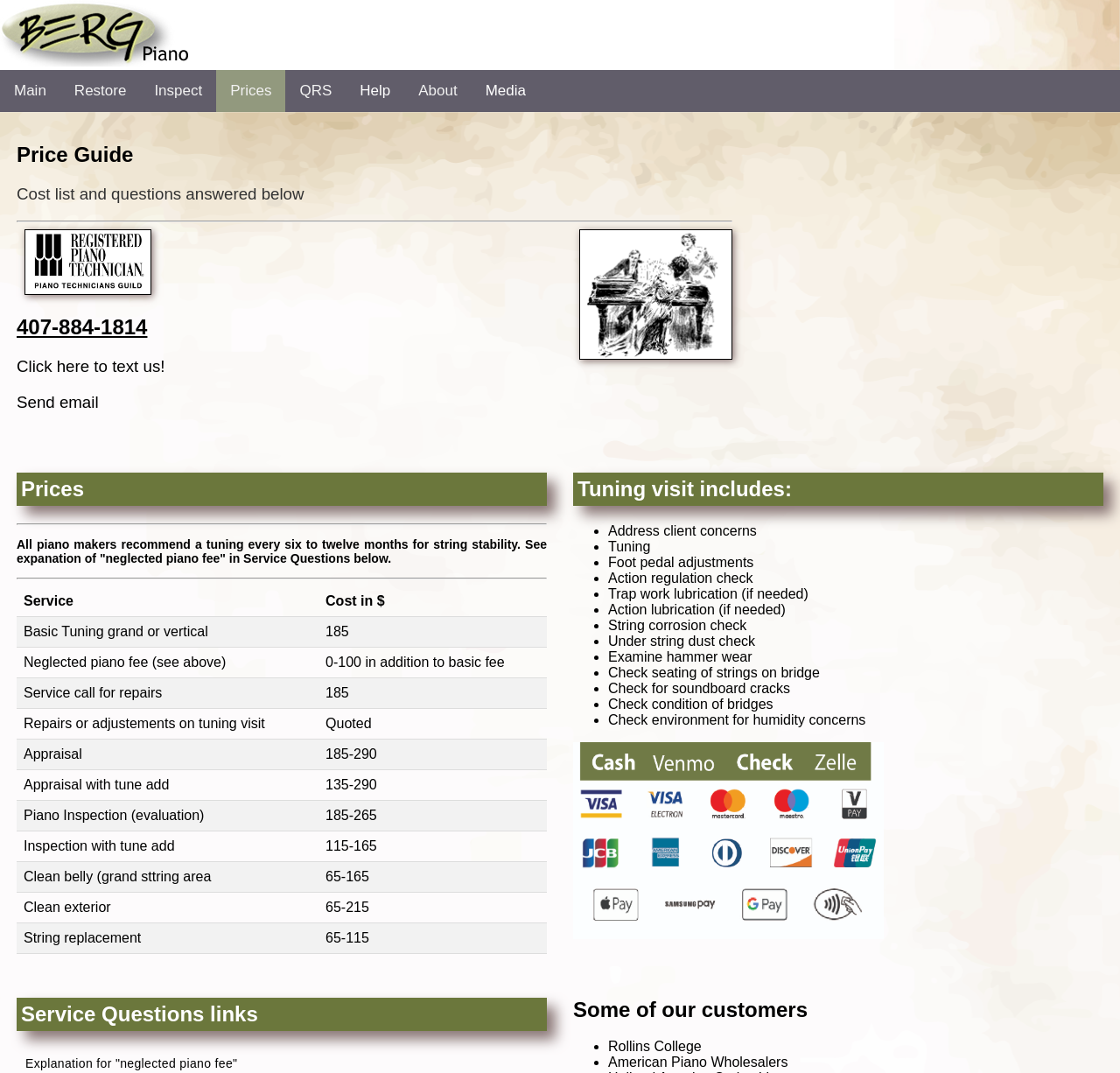Based on the visual content of the image, answer the question thoroughly: What is the phone number to text?

I found the phone number to text by looking at the heading 'Click here to text us!' and the corresponding link with the same text, which is '407-884-1814'.